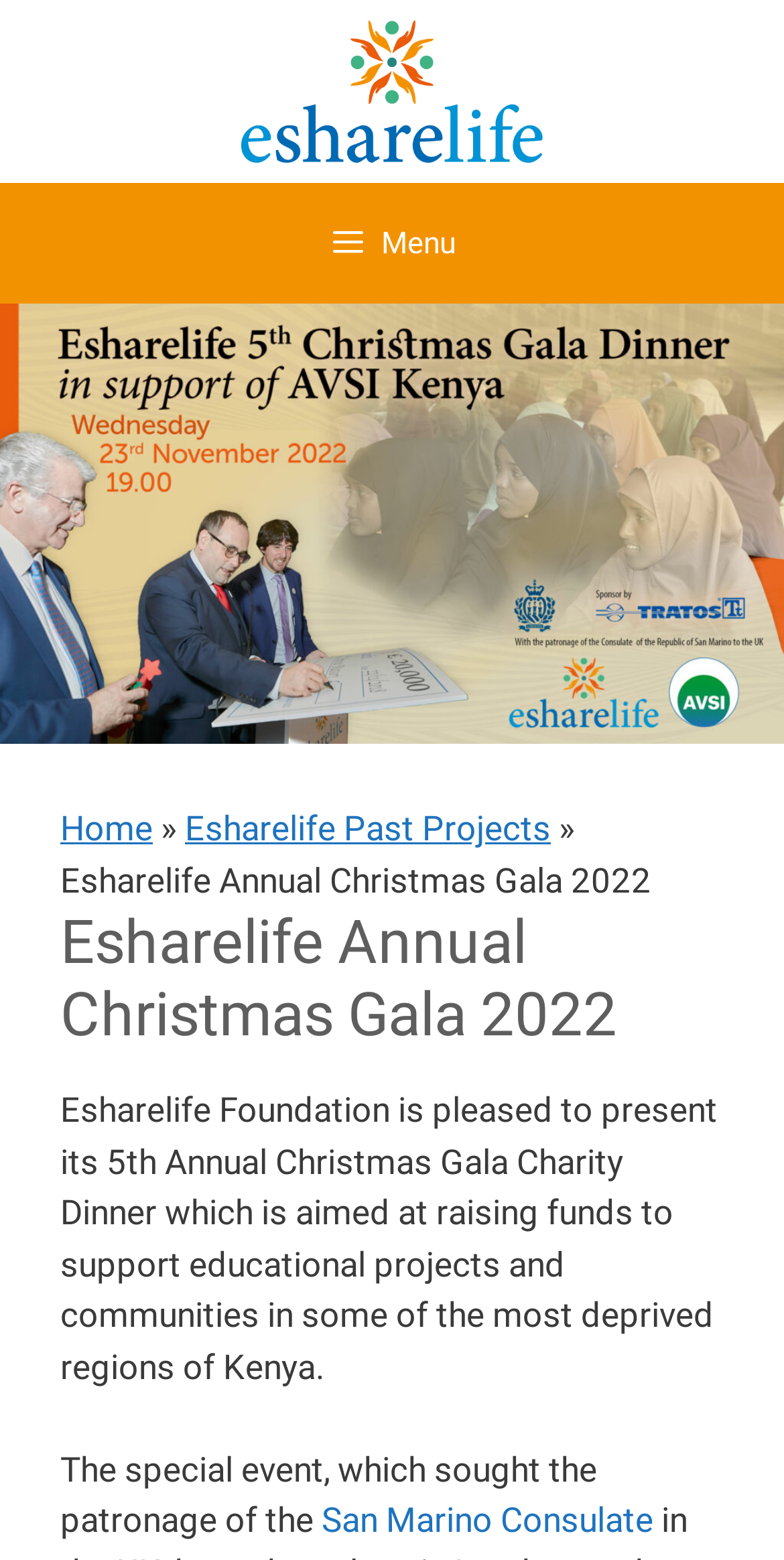Can you identify and provide the main heading of the webpage?

Esharelife Annual Christmas Gala 2022